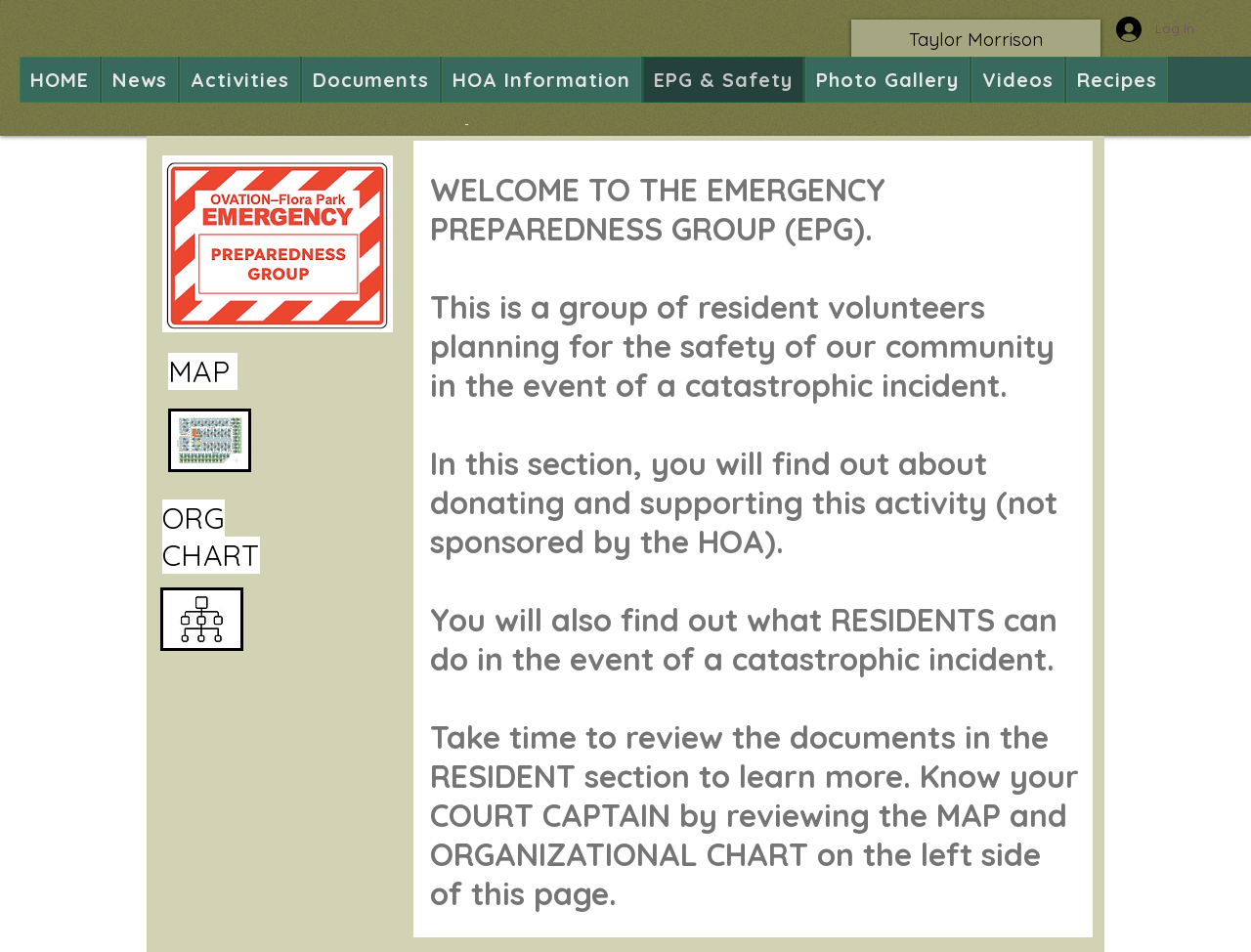Can you find the bounding box coordinates for the UI element given this description: "Log In"? Provide the coordinates as four float numbers between 0 and 1: [left, top, right, bottom].

[0.881, 0.011, 0.966, 0.05]